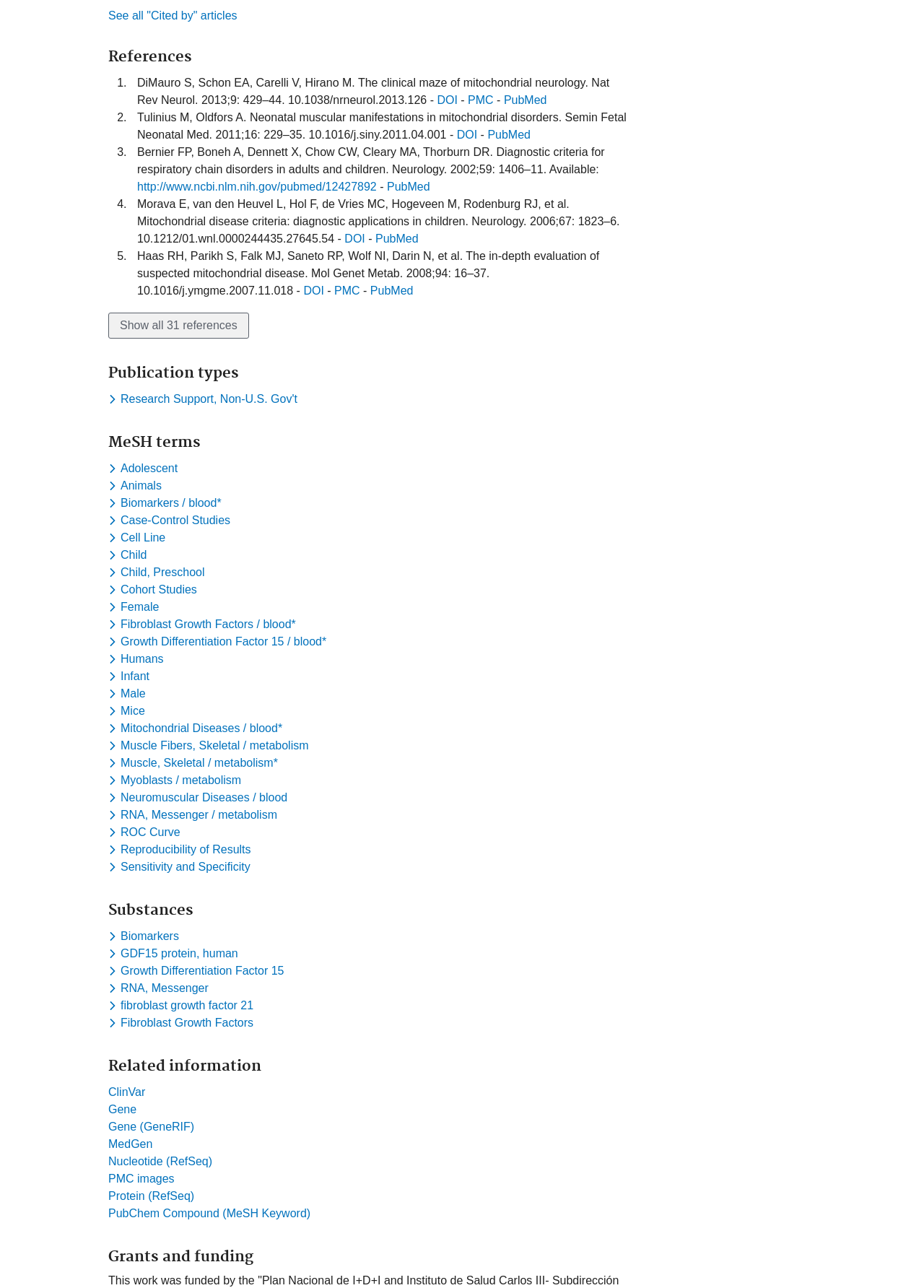Determine the bounding box coordinates for the clickable element to execute this instruction: "Chat With Us". Provide the coordinates as four float numbers between 0 and 1, i.e., [left, top, right, bottom].

None